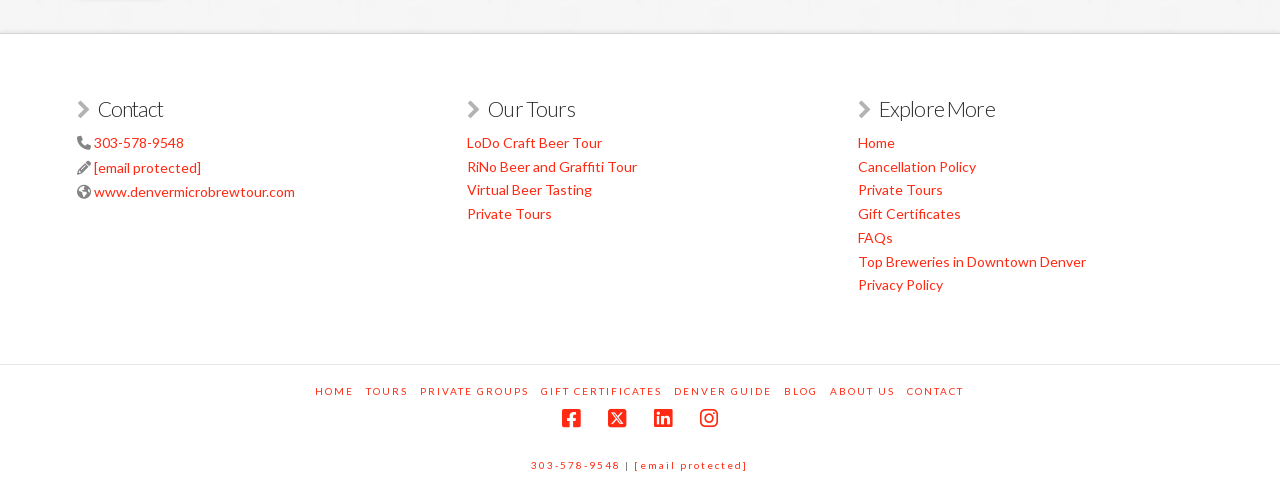Please specify the bounding box coordinates of the area that should be clicked to accomplish the following instruction: "Check our FAQs". The coordinates should consist of four float numbers between 0 and 1, i.e., [left, top, right, bottom].

[0.67, 0.465, 0.697, 0.5]